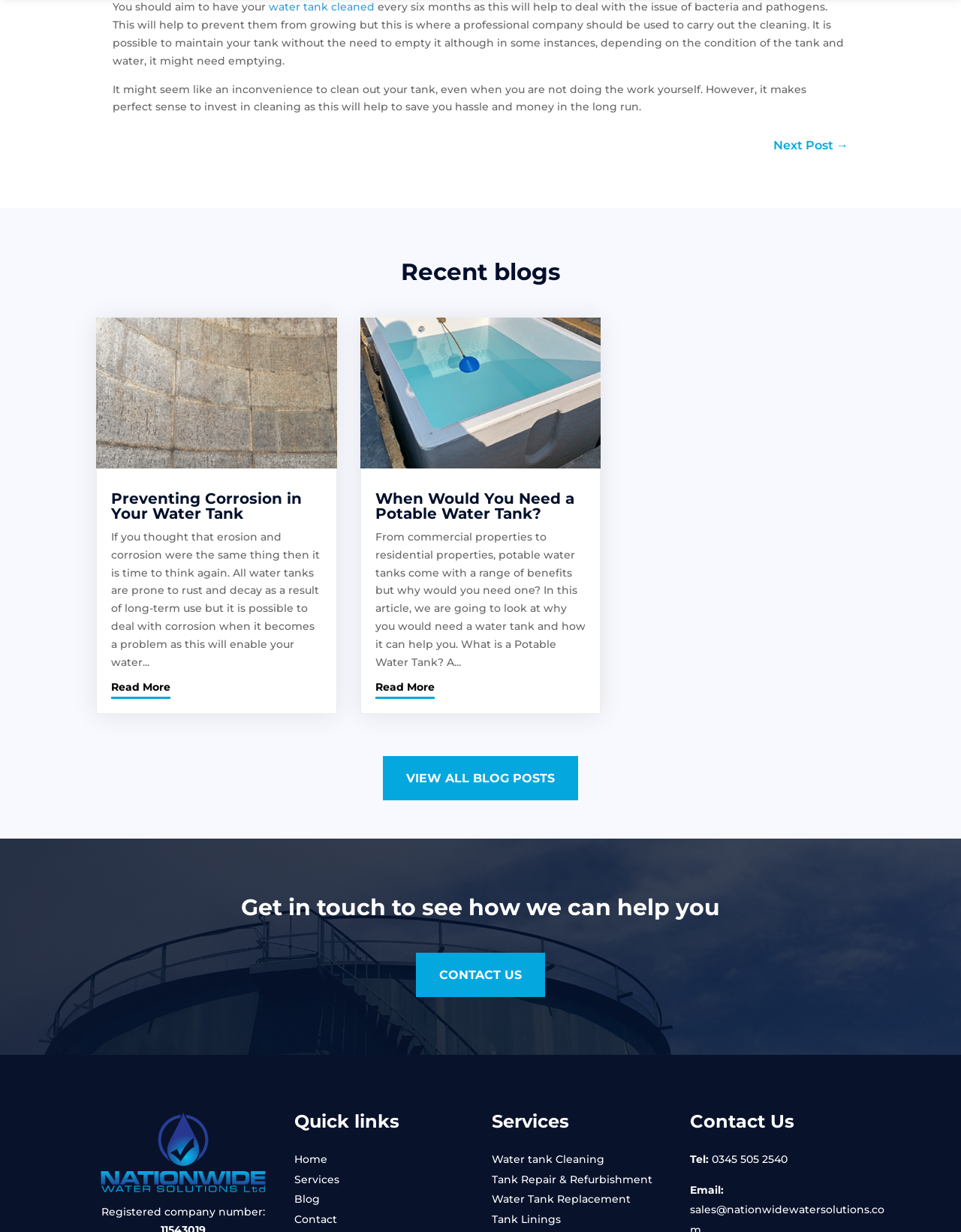Pinpoint the bounding box coordinates of the element you need to click to execute the following instruction: "Read more about when you need a potable water tank". The bounding box should be represented by four float numbers between 0 and 1, in the format [left, top, right, bottom].

[0.39, 0.551, 0.452, 0.567]